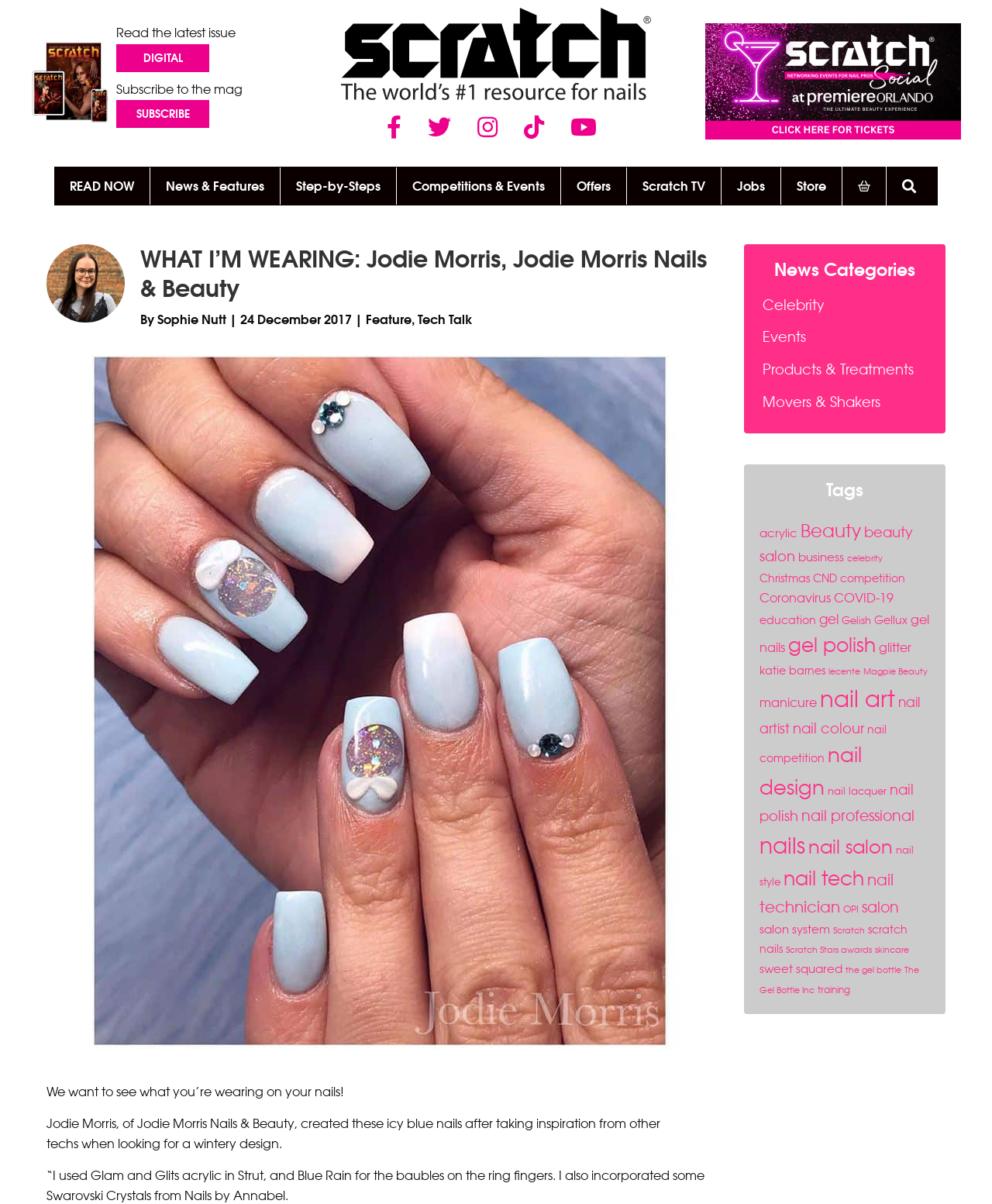Using the given element description, provide the bounding box coordinates (top-left x, top-left y, bottom-right x, bottom-right y) for the corresponding UI element in the screenshot: Competitions & Events

[0.4, 0.139, 0.565, 0.17]